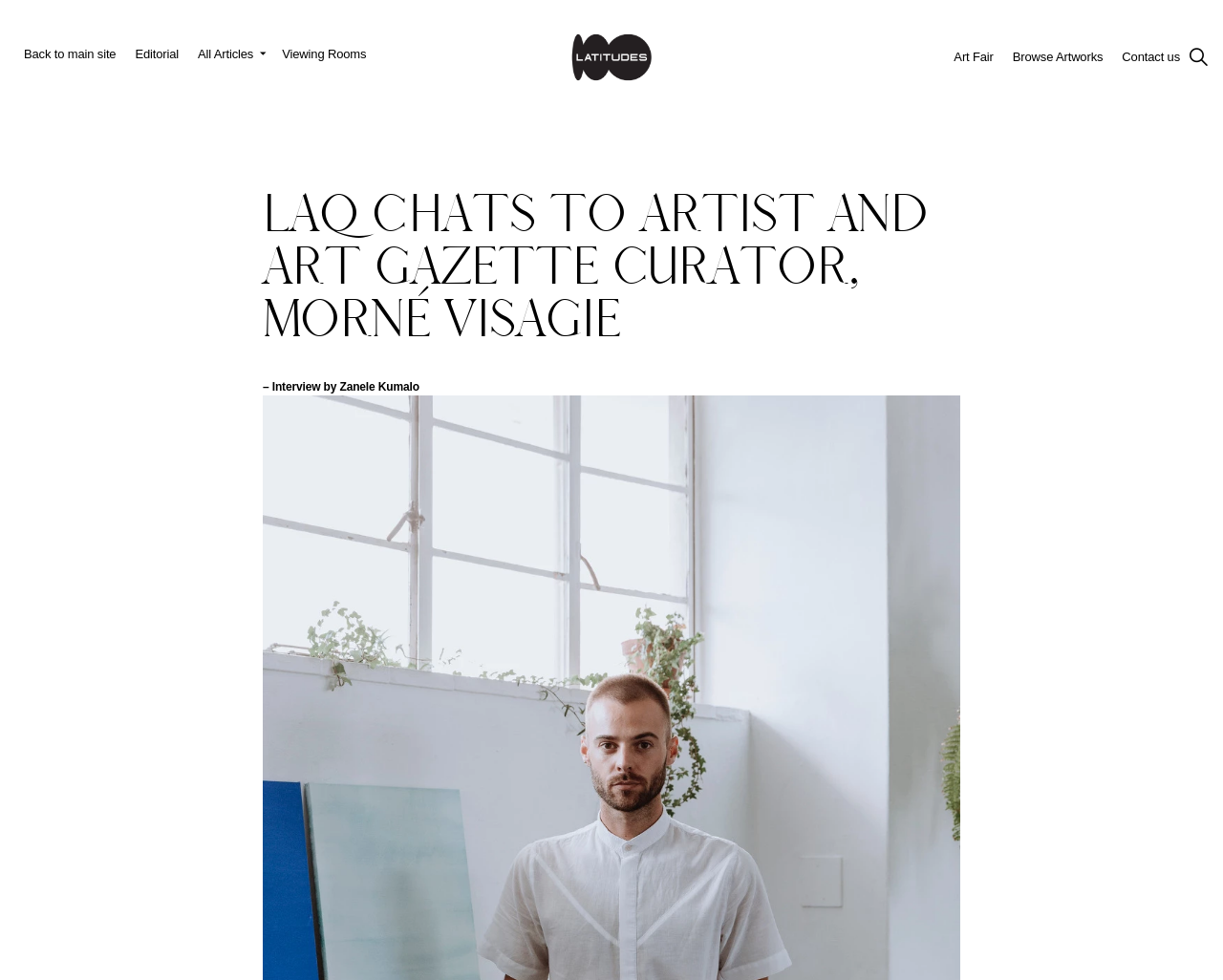Answer the question using only a single word or phrase: 
What is the name of the person who conducted the interview?

Zanele Kumalo